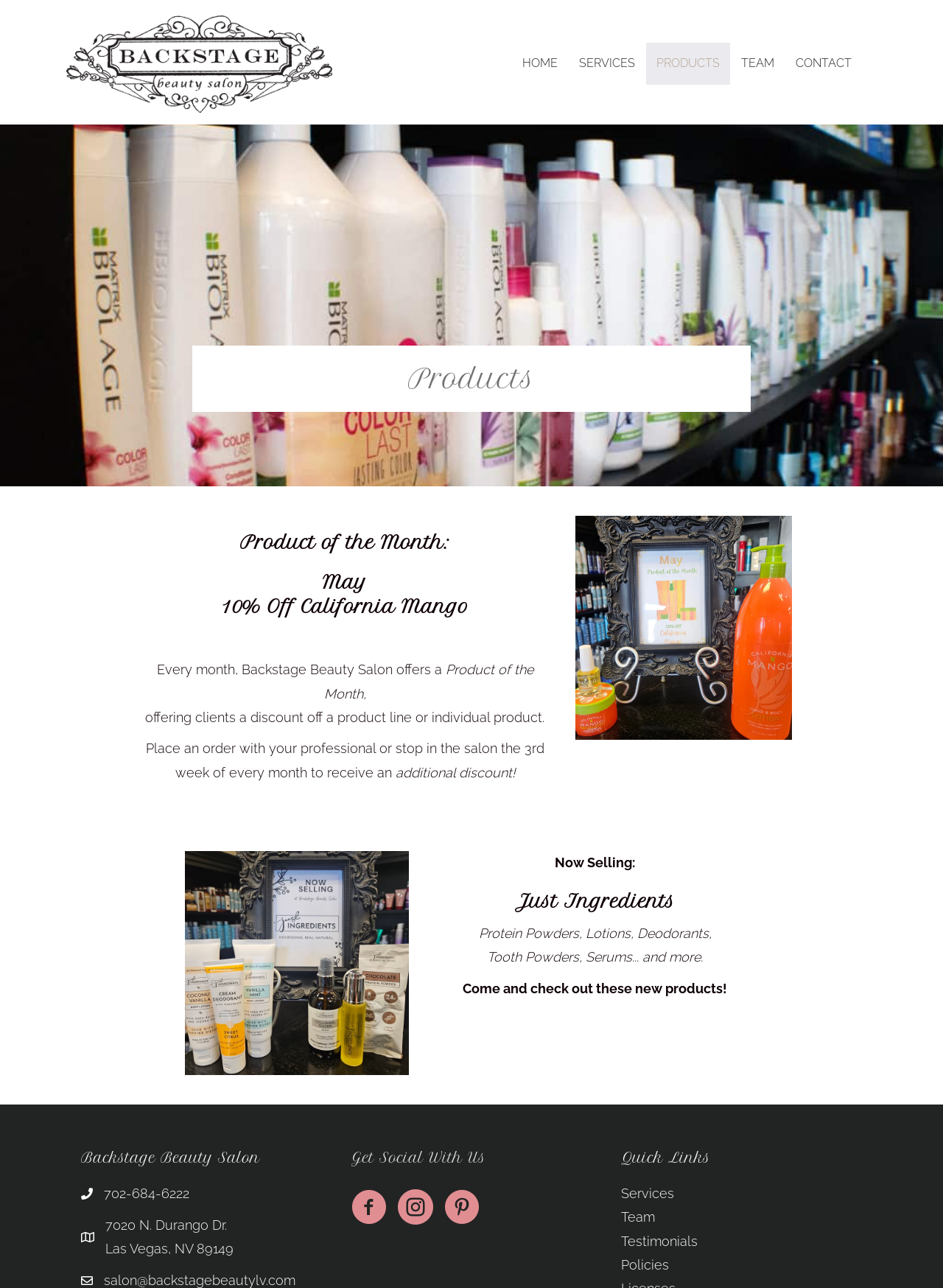What is the product of the month?
Answer the question with as much detail as you can, using the image as a reference.

The product of the month is mentioned in the heading 'May 10% Off California Mango' which is a subheading under the main heading 'Product of the Month:'.